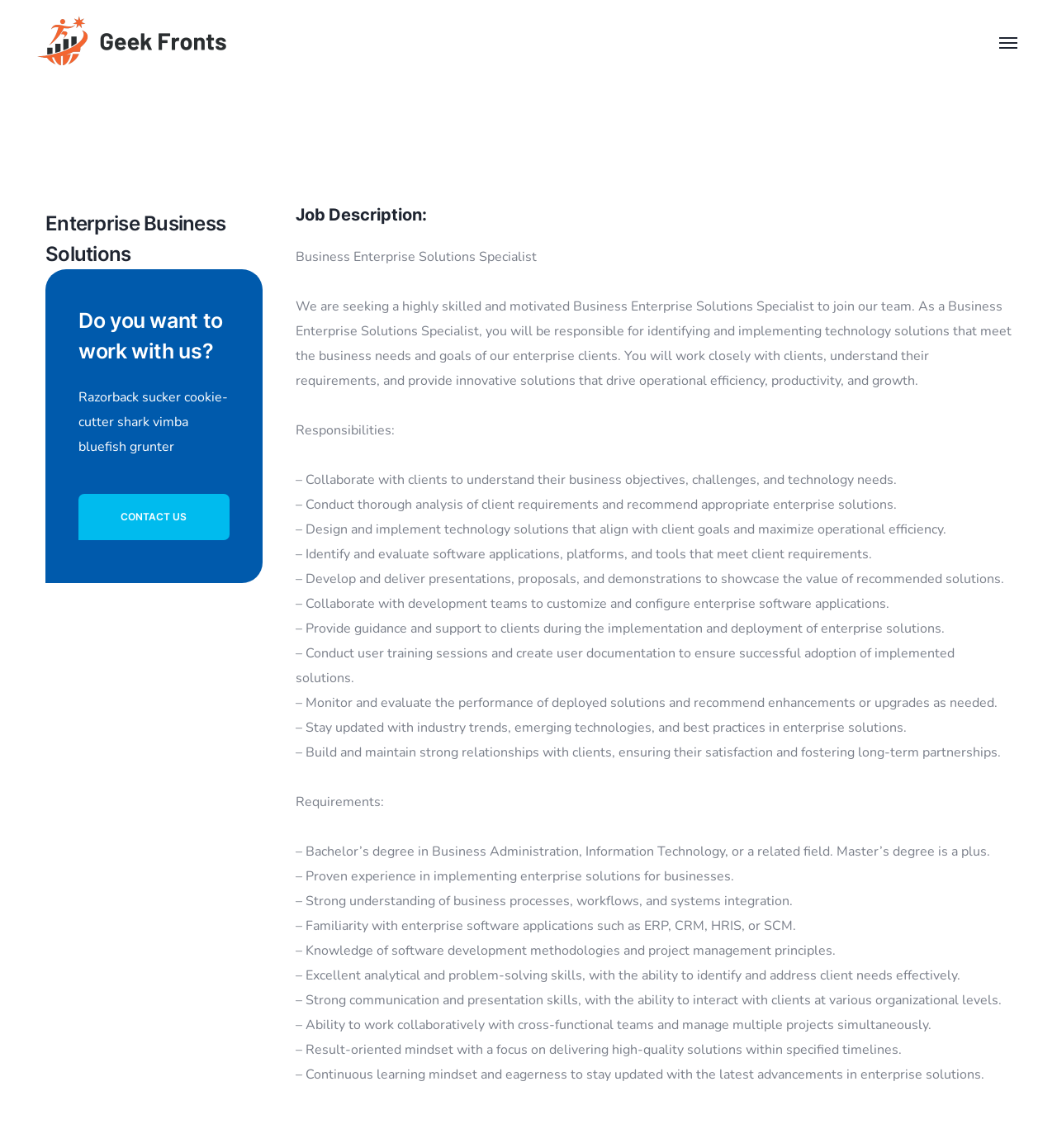Based on the image, please respond to the question with as much detail as possible:
What type of degree is required for the Business Enterprise Solutions Specialist role?

The webpage lists the requirements for the Business Enterprise Solutions Specialist role, including a Bachelor's degree in Business Administration, Information Technology, or a related field. A Master's degree is mentioned as a plus, but a Bachelor's degree is the minimum requirement.